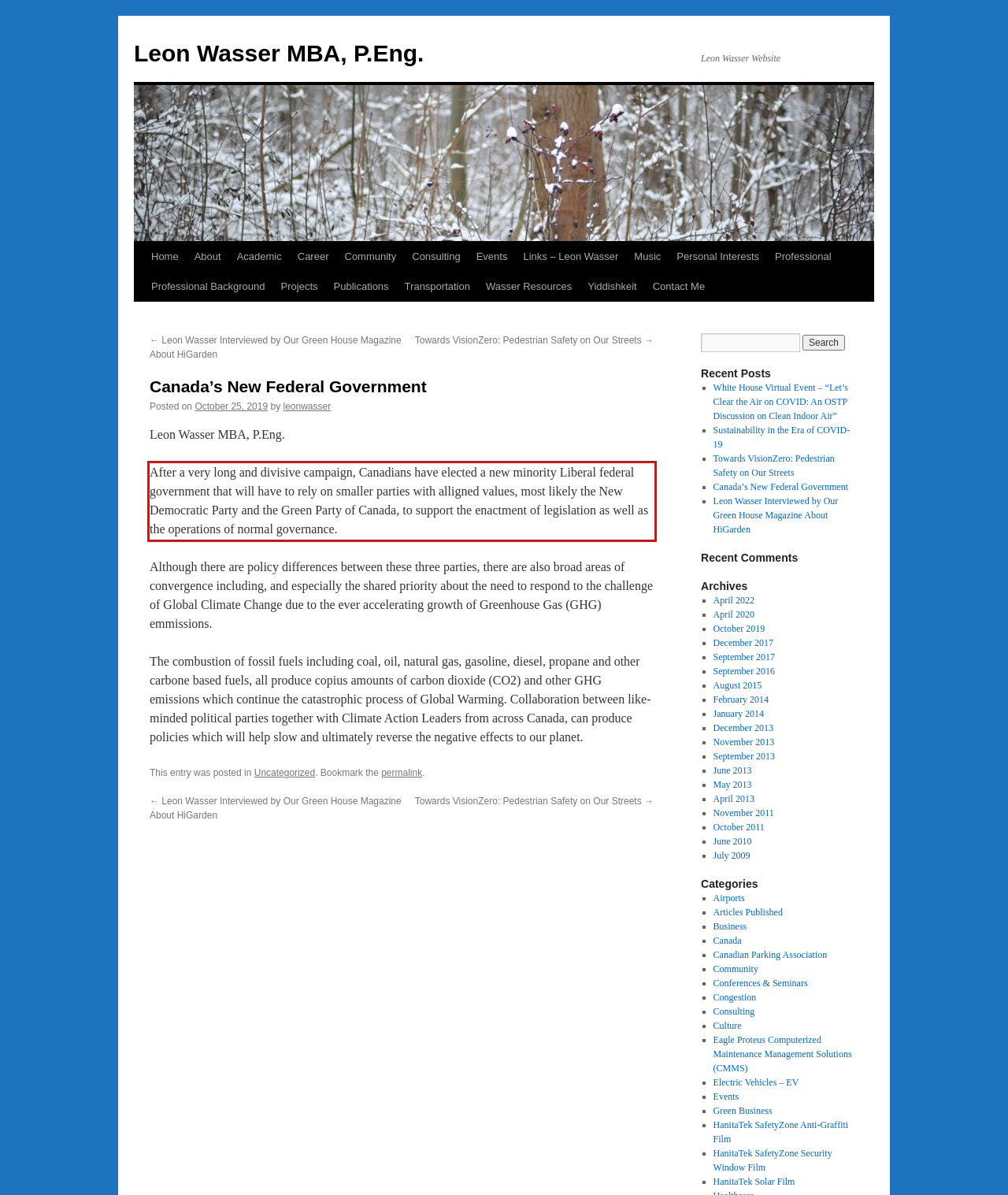Identify the text inside the red bounding box on the provided webpage screenshot by performing OCR.

After a very long and divisive campaign, Canadians have elected a new minority Liberal federal government that will have to rely on smaller parties with alligned values, most likely the New Democratic Party and the Green Party of Canada, to support the enactment of legislation as well as the operations of normal governance.